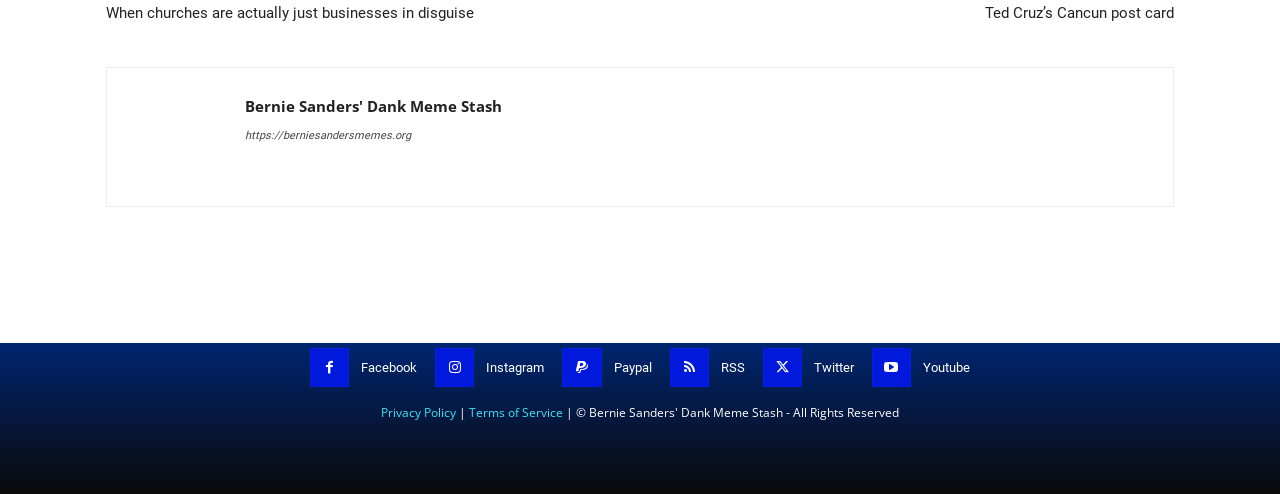Analyze the image and deliver a detailed answer to the question: What is the URL of the Bernie Sanders meme website?

I looked at the link next to 'Bernie Sanders' Dank Meme Stash' and found the URL of the Bernie Sanders meme website.